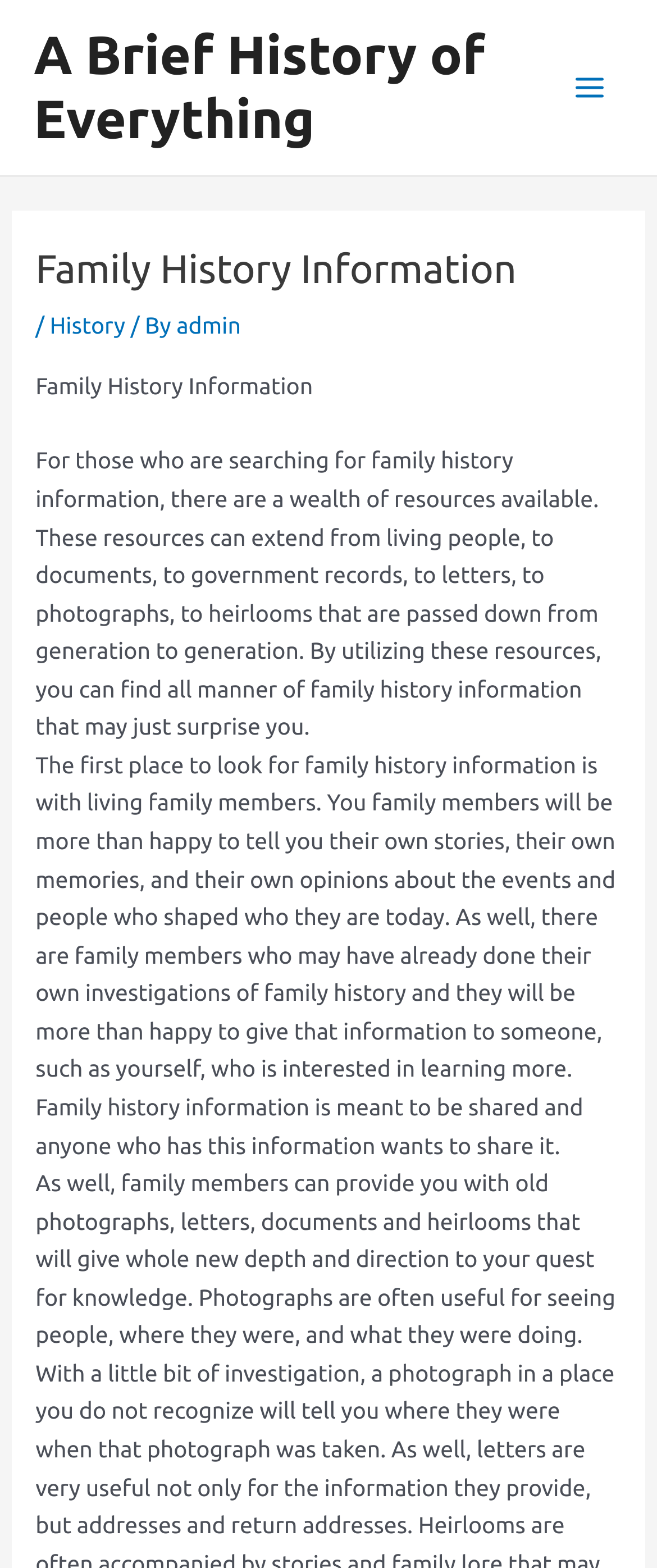What is the purpose of family history information?
Using the image as a reference, answer the question in detail.

The webpage states that family history information is meant to be shared and anyone who has this information wants to share it with others who are interested in learning more.